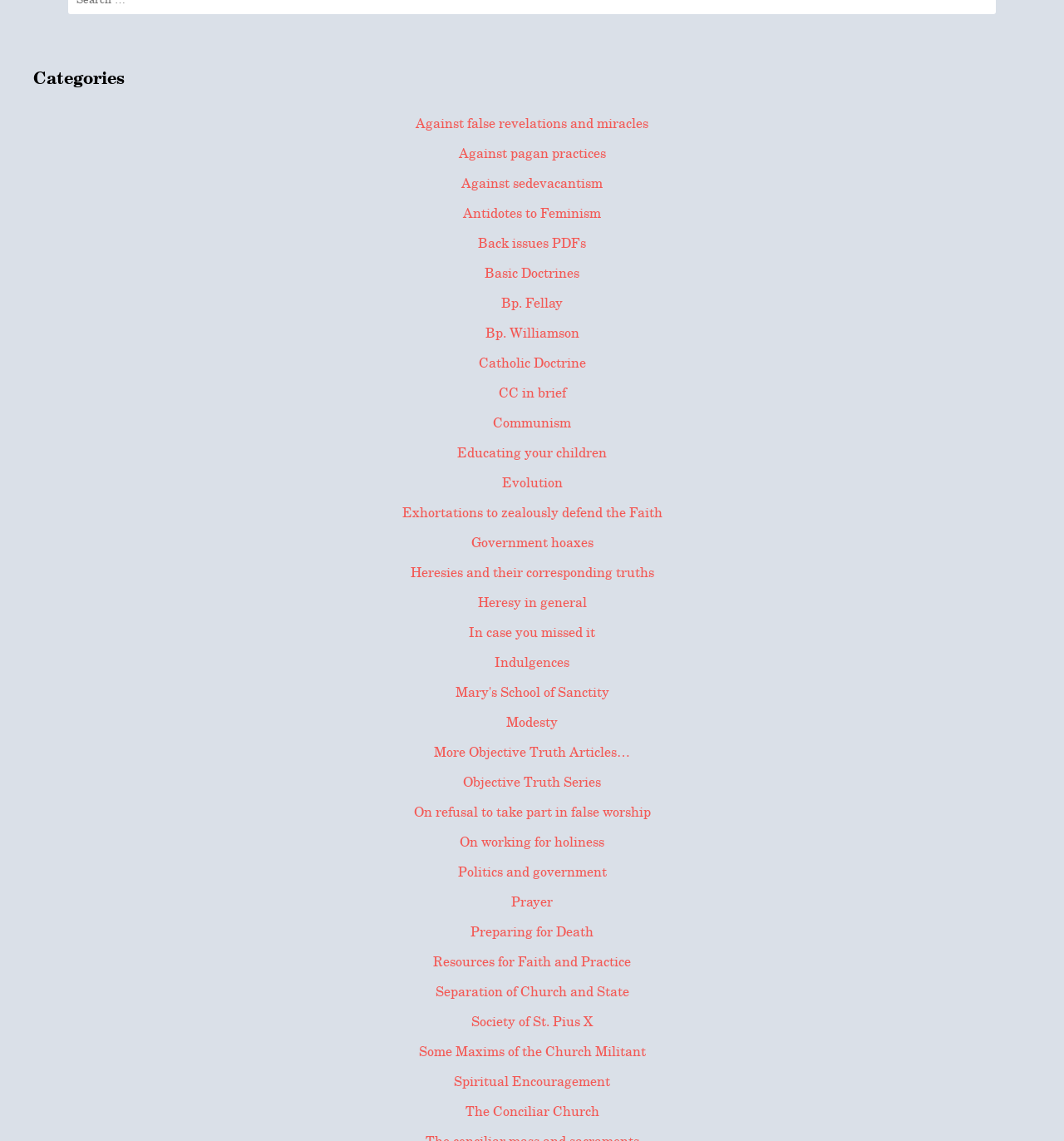Specify the bounding box coordinates of the area to click in order to follow the given instruction: "Learn about 'Mary's School of Sanctity'."

[0.428, 0.599, 0.572, 0.615]